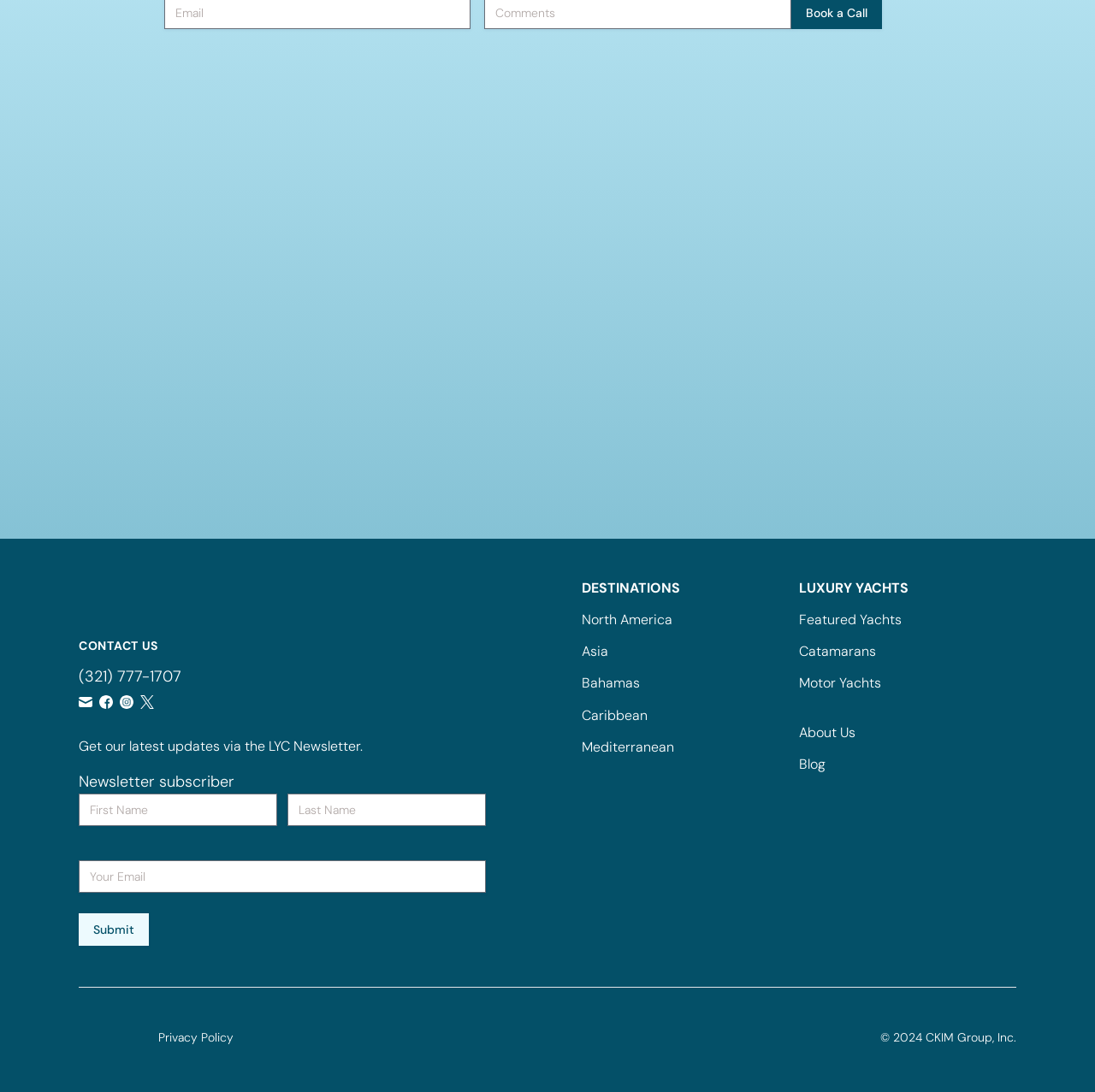Using the details from the image, please elaborate on the following question: What types of yachts are featured on the website?

I can see that the website has links to 'Catamarans' and 'Motor Yachts' under the 'LUXURY YACHTS' section, which suggests that these are the types of yachts featured on the website.